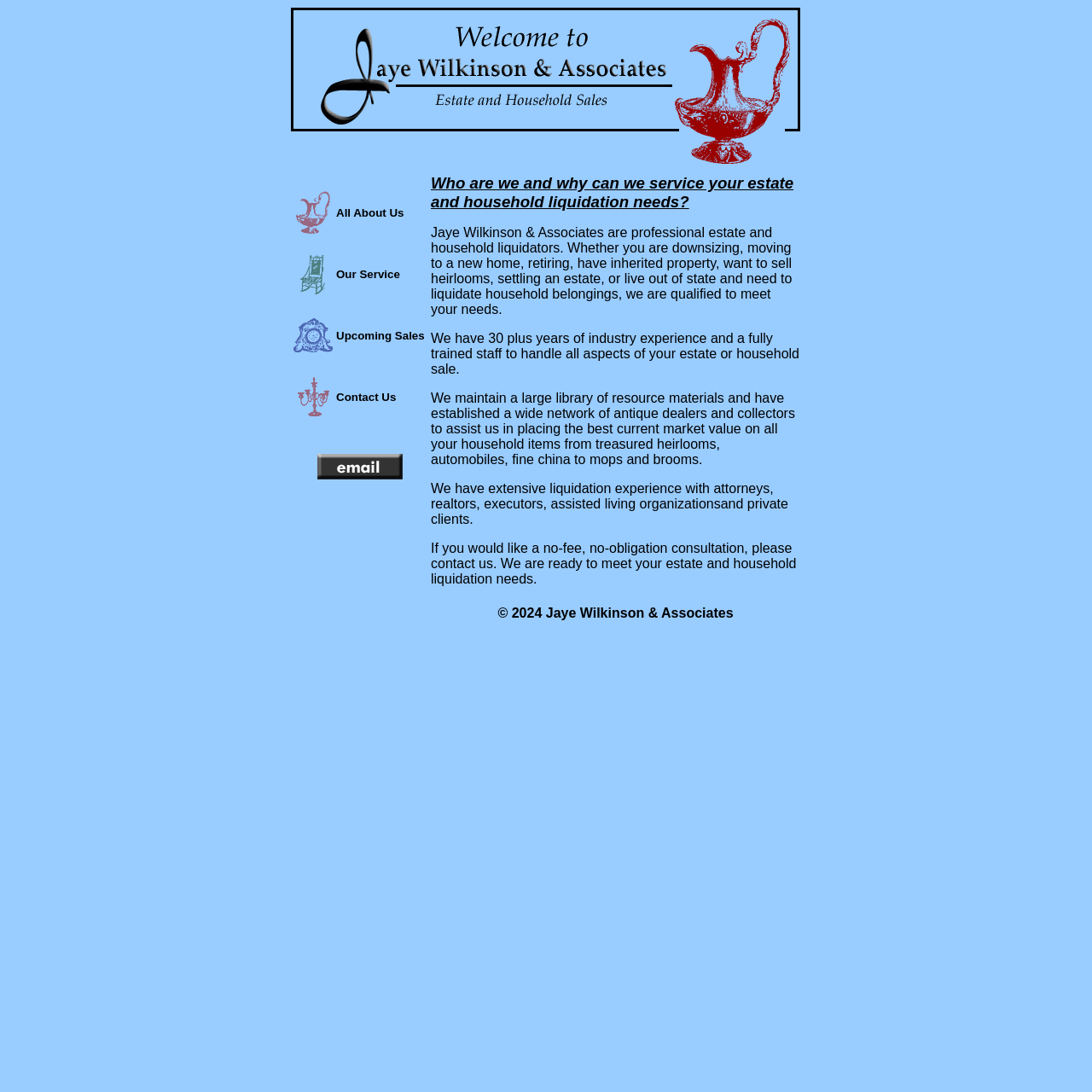What is the copyright year of the webpage content?
From the screenshot, supply a one-word or short-phrase answer.

2024